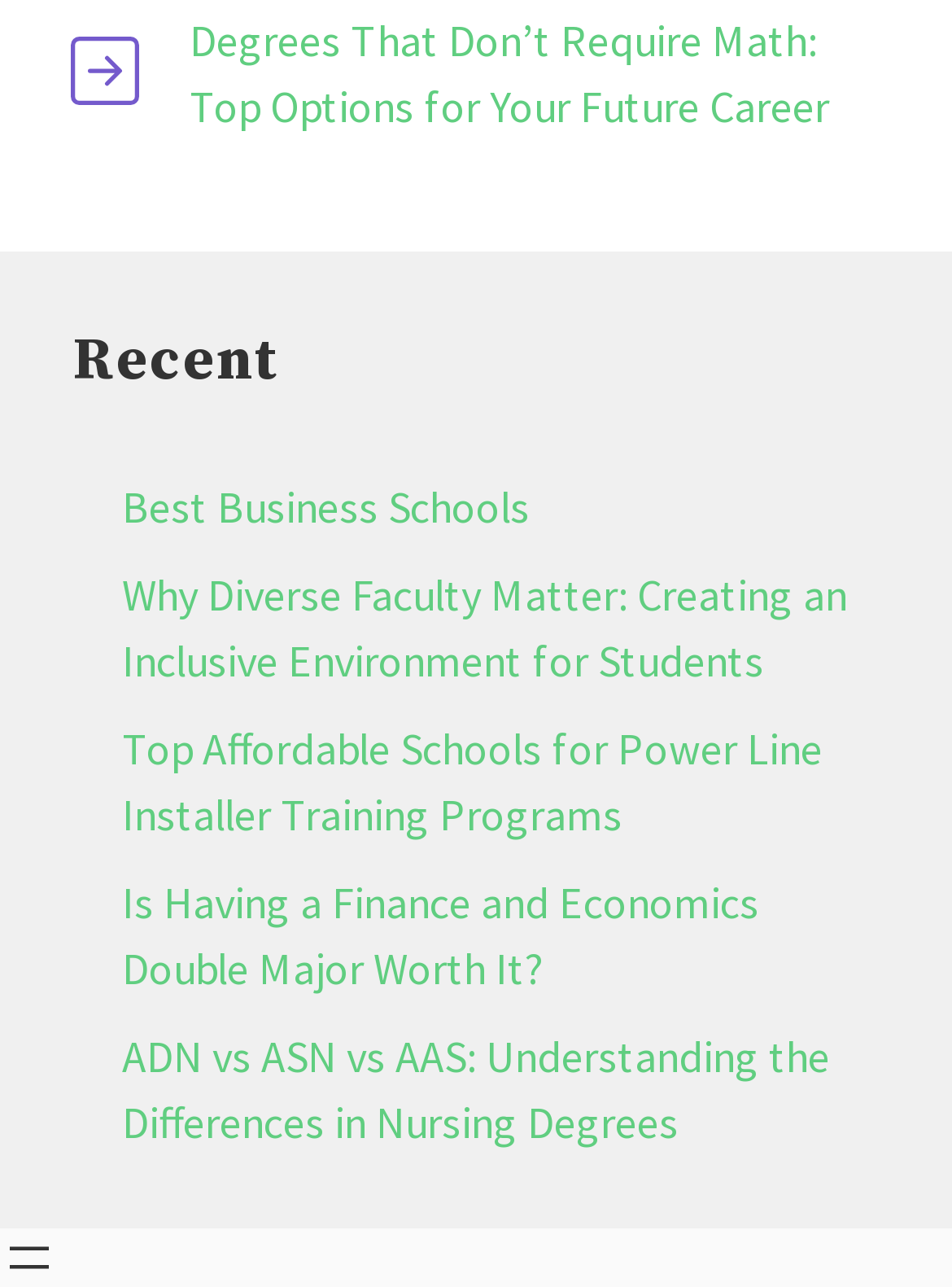Analyze the image and give a detailed response to the question:
What is the general topic of the webpage?

The webpage appears to be related to education, as the links and headings on the page are about various educational topics, such as degrees, business schools, and nursing programs.